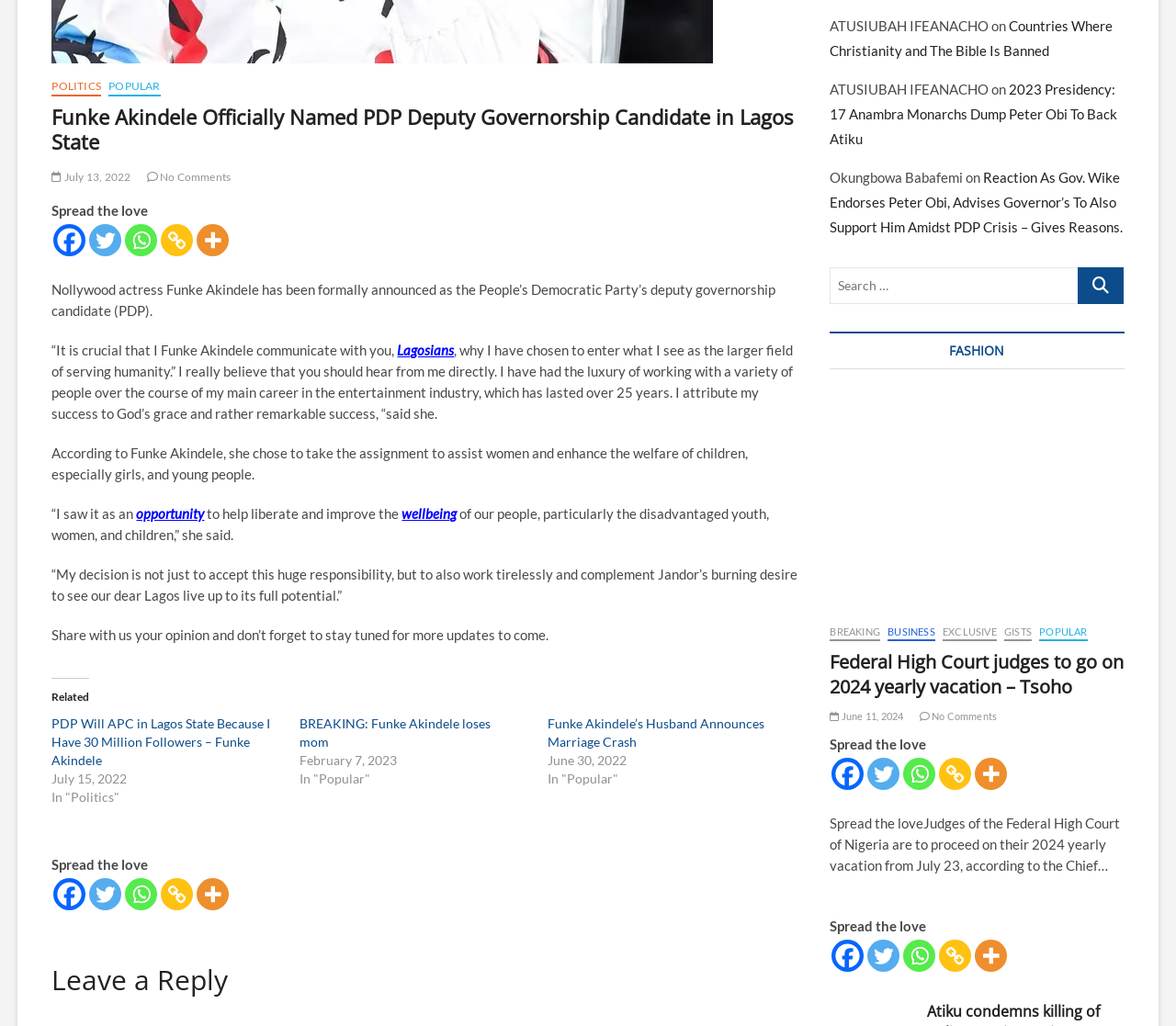Using the information in the image, give a detailed answer to the following question: What is the function of the search box?

The search box is a text field where users can input keywords or phrases to search for specific content on the website.